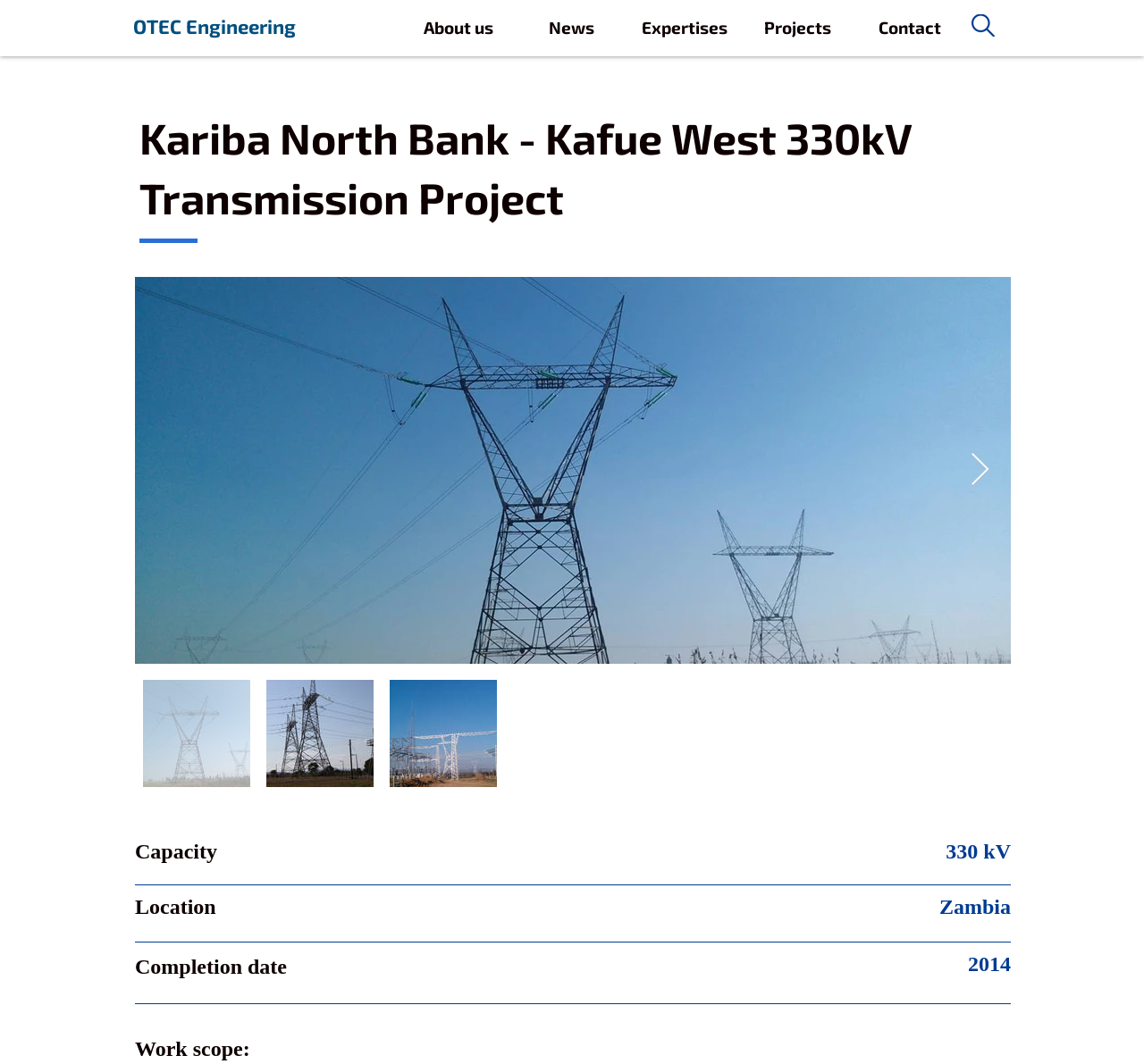Please identify the bounding box coordinates of the area that needs to be clicked to follow this instruction: "Click Otec Logo".

[0.071, 0.005, 0.109, 0.045]